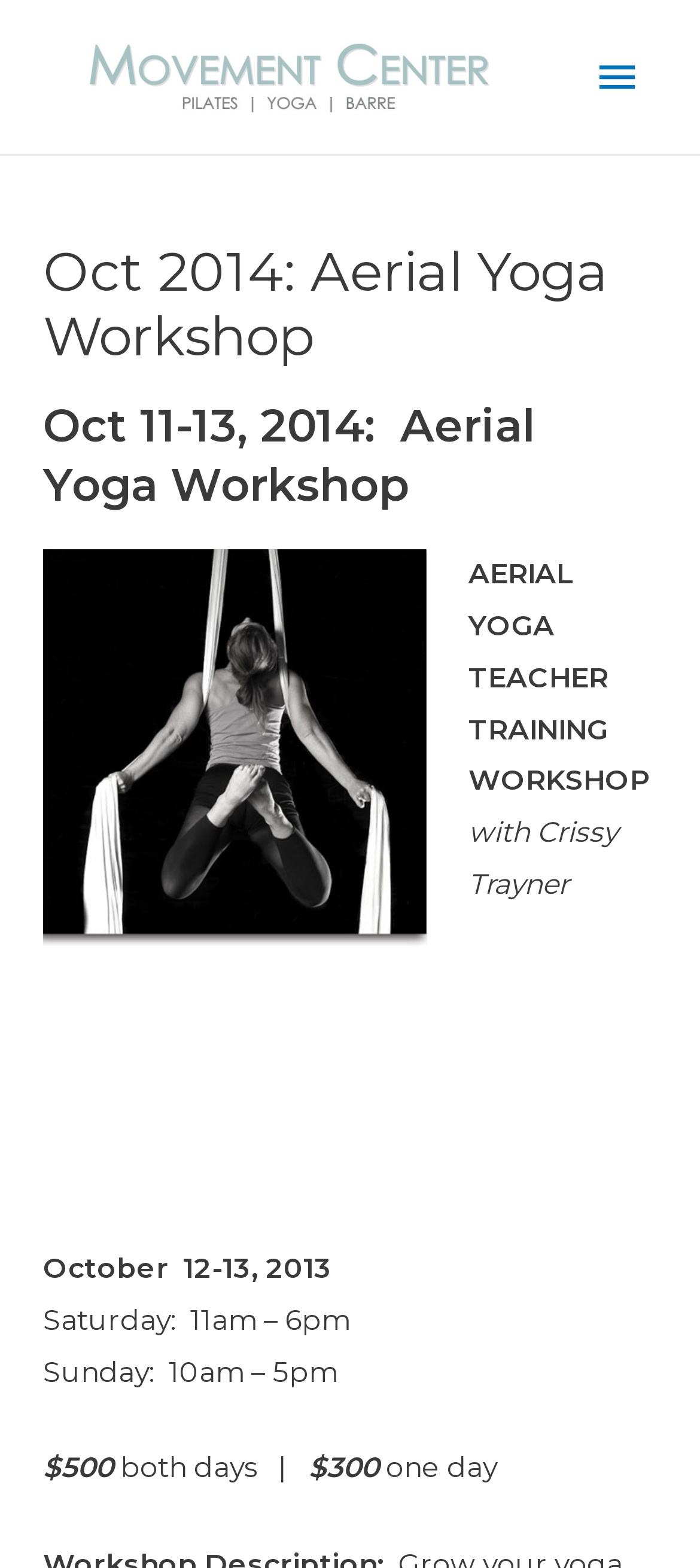Construct a comprehensive description capturing every detail on the webpage.

The webpage appears to be promoting an Aerial Yoga Workshop event. At the top, there is a banner image with a link, spanning almost the entire width of the page. Below the banner, there is a main menu button located at the top right corner.

The main content of the page is divided into two sections. On the left, there is a heading that reads "Oct 2014: Aerial Yoga Workshop" followed by a subheading that provides more details about the event, including the dates and a brief description. Below the subheading, there is an image related to aerial yoga.

On the right side of the page, there are several blocks of text that provide more information about the event. The first block announces the "AERIAL YOGA TEACHER TRAINING WORKSHOP" with Crissy Trayner. The following blocks provide the schedule and pricing details, including the dates, timings, and costs for both days and one day.

In total, there are two images on the page, one being the banner at the top and the other being the aerial yoga image on the left side. There are also several blocks of text and a main menu button.